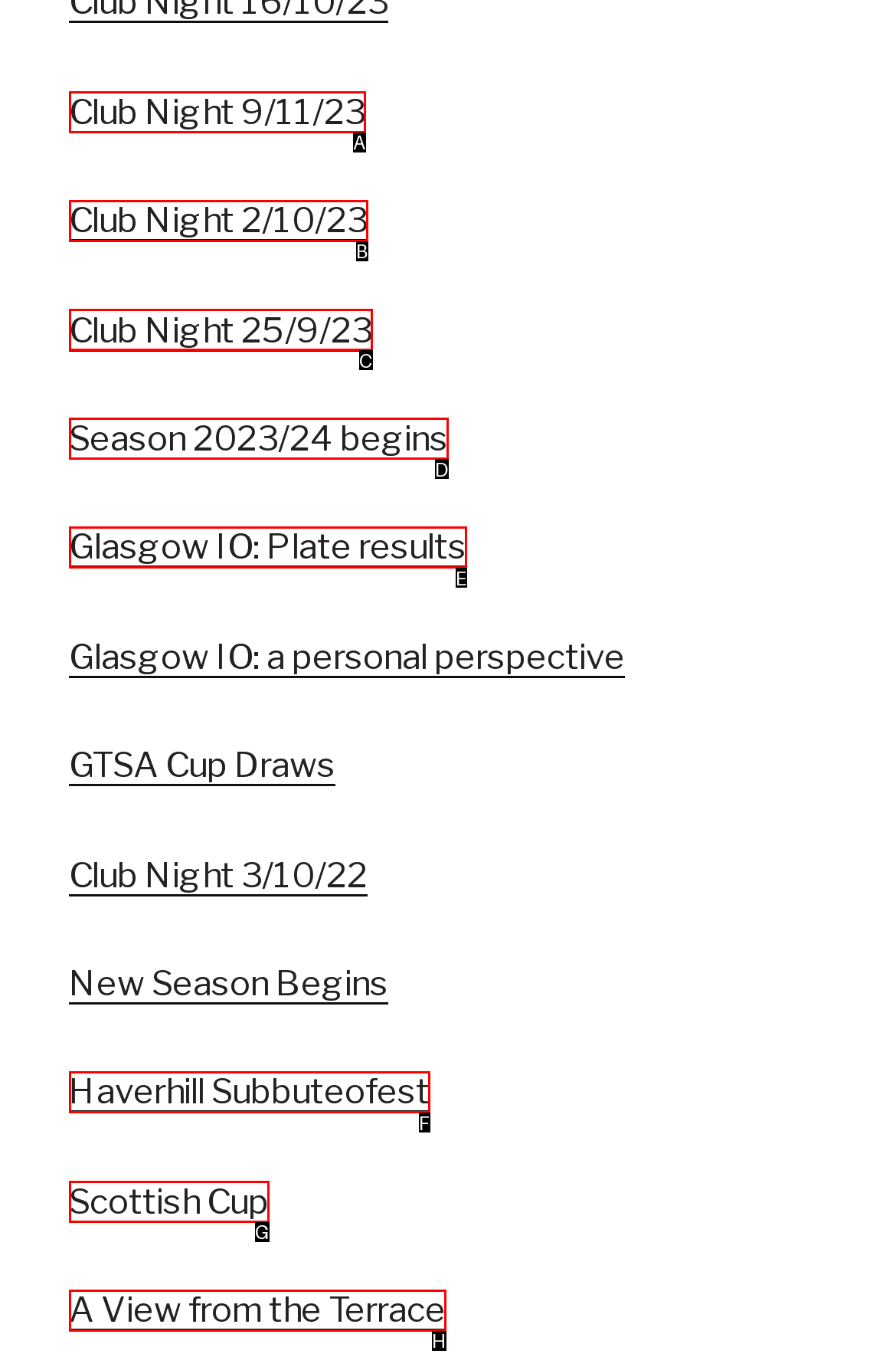Identify the HTML element that corresponds to the following description: Scottish Cup Provide the letter of the best matching option.

G